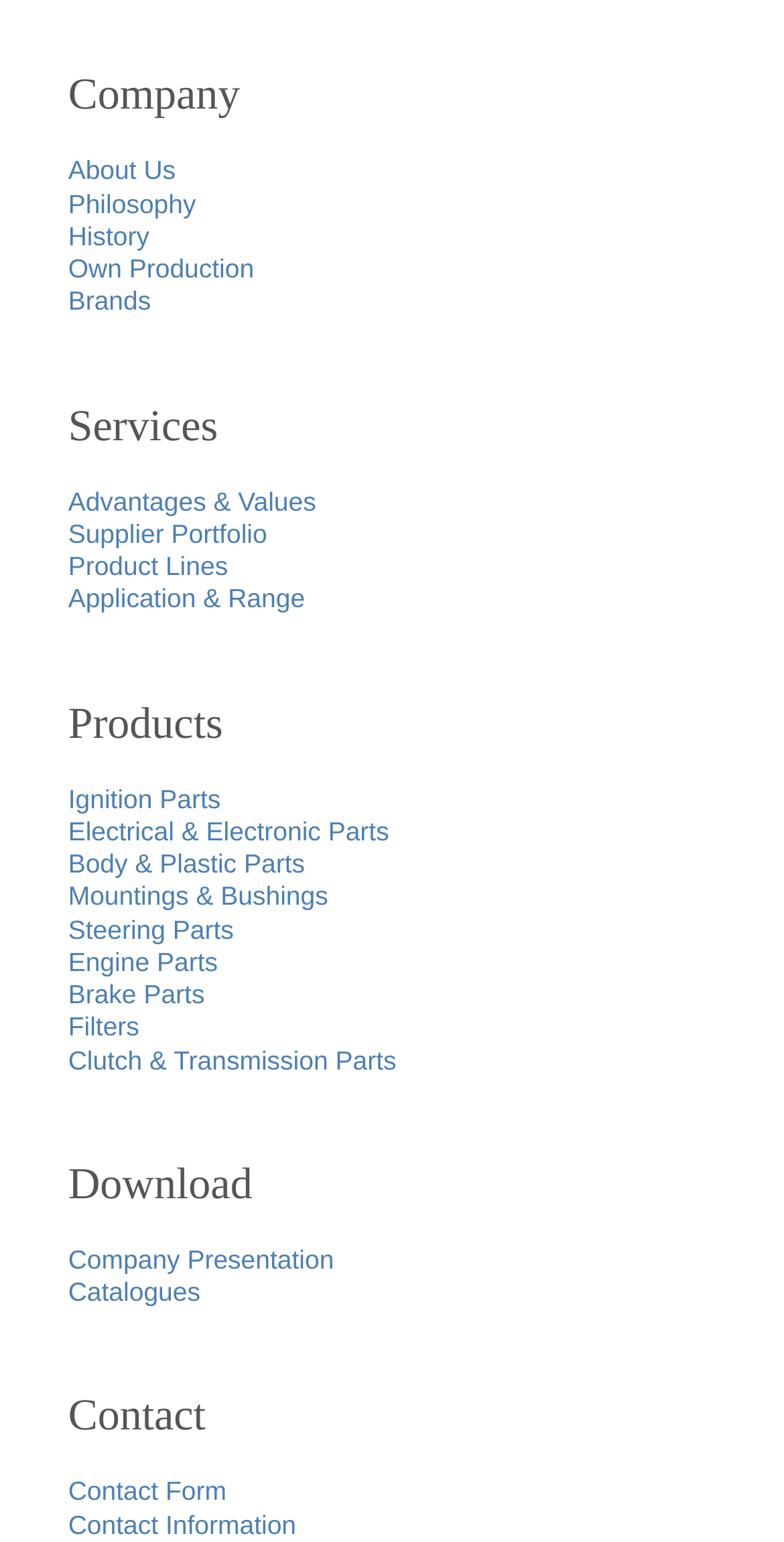Please answer the following question using a single word or phrase: 
How many main categories are there?

3